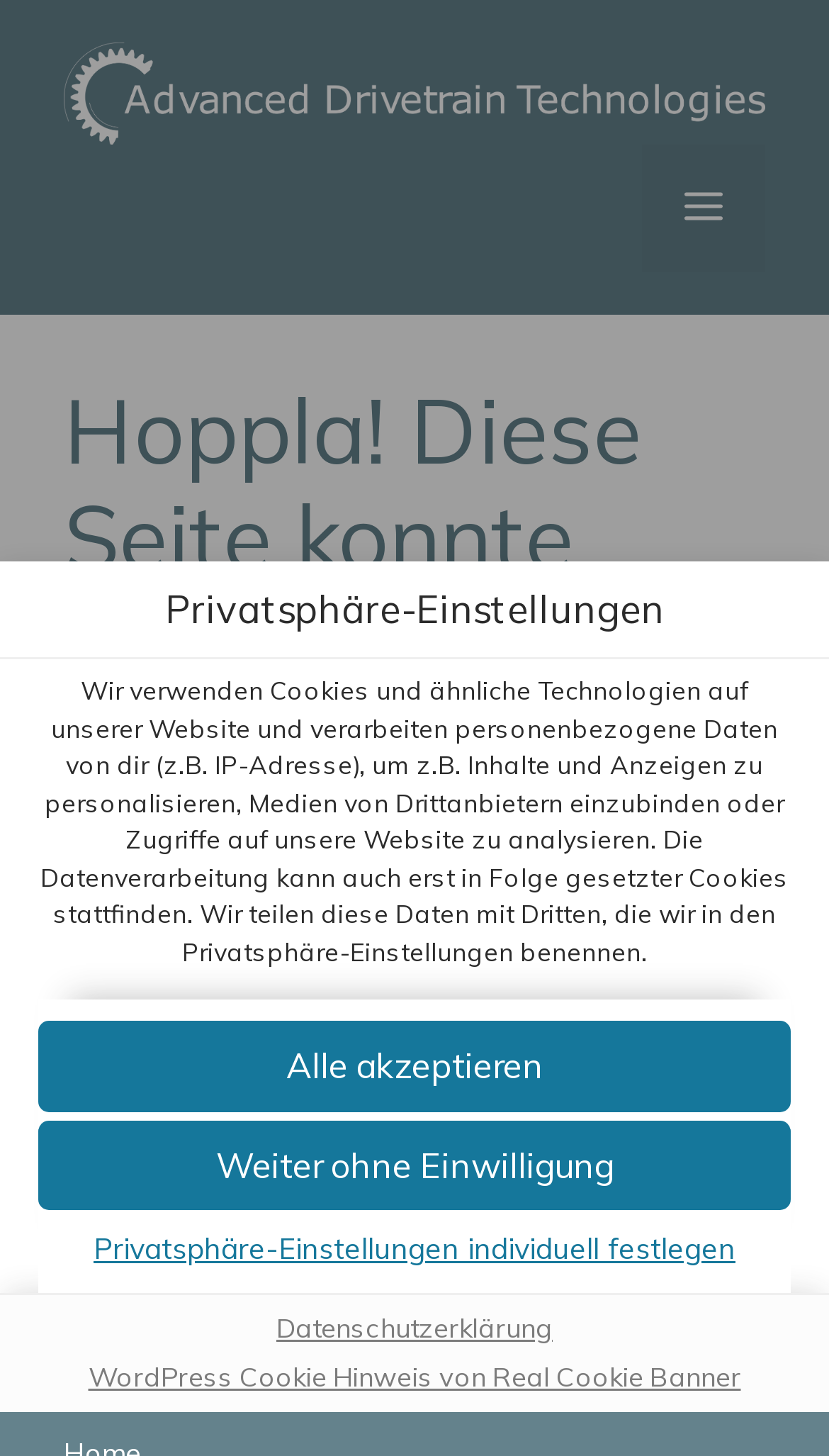Give a detailed account of the webpage's layout and content.

The webpage is a "Page Not Found" page from Advanced Drivetrain Technologies. At the top, there is a modal dialog box titled "Privatsphäre-Einstellungen" (Privacy Settings) that occupies almost the entire page. 

Inside the dialog box, there is a link "Zu Einwilligungsoptionen springen" (Jump to consent options) at the top. Below it, there is a heading "Privatsphäre-Einstellungen" (Privacy Settings). 

Following the heading, there are two blocks of static text that explain how the website uses cookies and processes personal data. The text is quite long and provides detailed information about data processing and user rights.

Below the static text, there are three buttons: "Alle akzeptieren" (Accept all), "Weiter ohne Einwilligung" (Continue without consent), and "Privatsphäre-Einstellungen individuell festlegen" (Set privacy settings individually). 

Additionally, there are three links: "Datenschutzerklärung" (Privacy Policy) appears twice, and "WordPress Cookie Hinweis von Real Cookie Banner" (WordPress Cookie Notice from Real Cookie Banner) at the bottom of the dialog box. 

At the very bottom of the dialog box, there is a message for users under 16 years old, stating that they are not allowed to consent to the service and should ask their parents or guardians for permission.